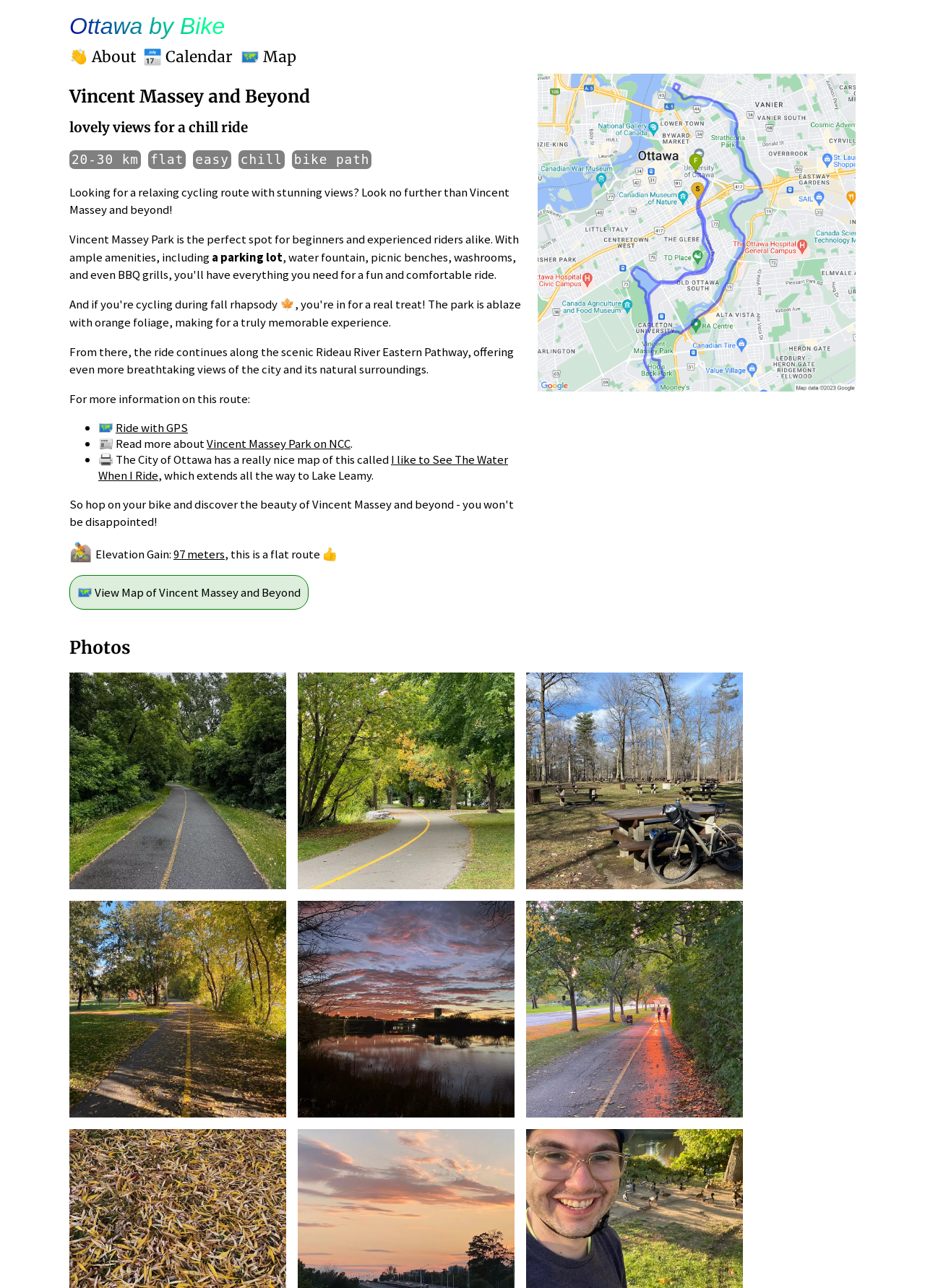Locate the bounding box coordinates of the element you need to click to accomplish the task described by this instruction: "View Map of Vincent Massey and Beyond".

[0.075, 0.446, 0.334, 0.473]